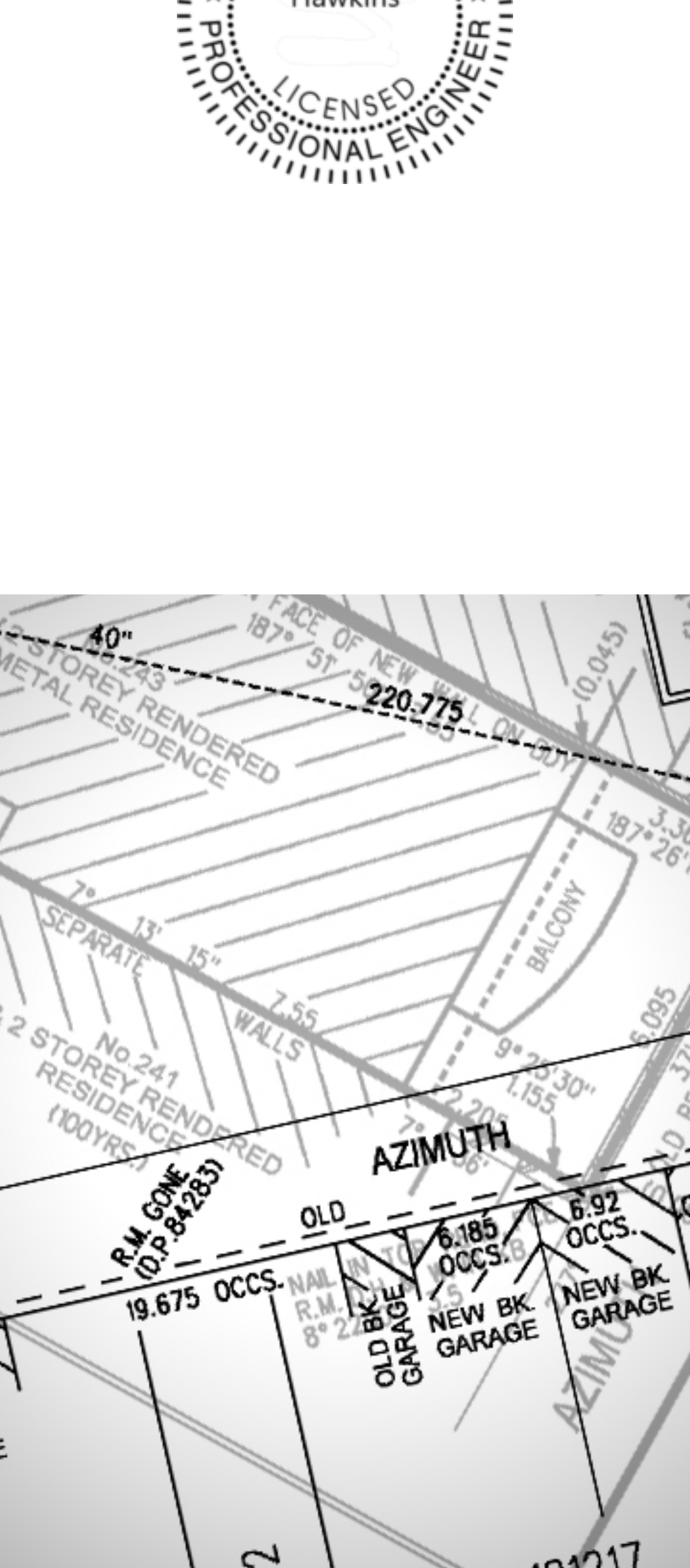Please specify the bounding box coordinates in the format (top-left x, top-left y, bottom-right x, bottom-right y), with all values as floating point numbers between 0 and 1. Identify the bounding box of the UI element described by: alt="Facebook"

None